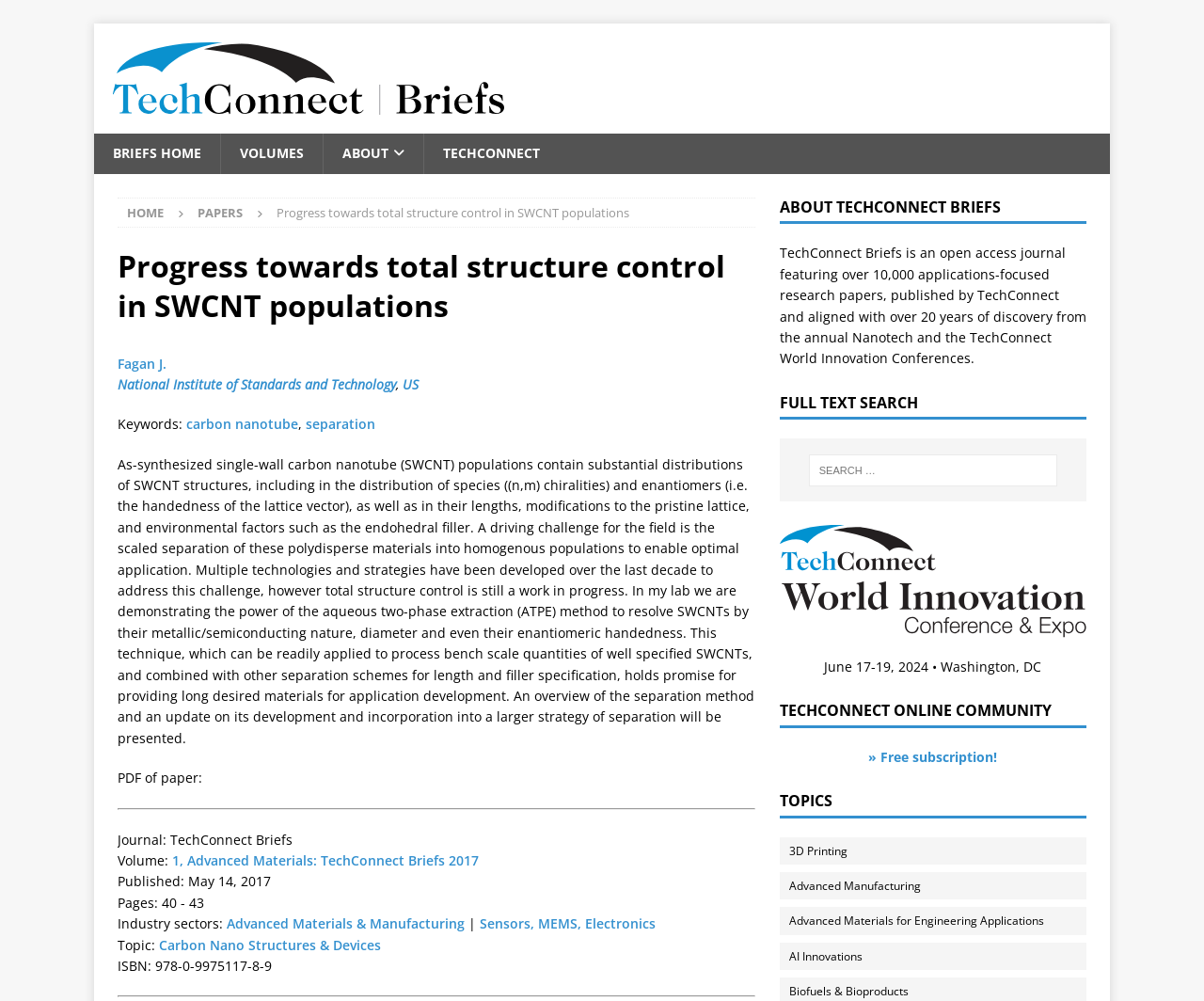Who is the author of the paper?
From the image, provide a succinct answer in one word or a short phrase.

Fagan J.